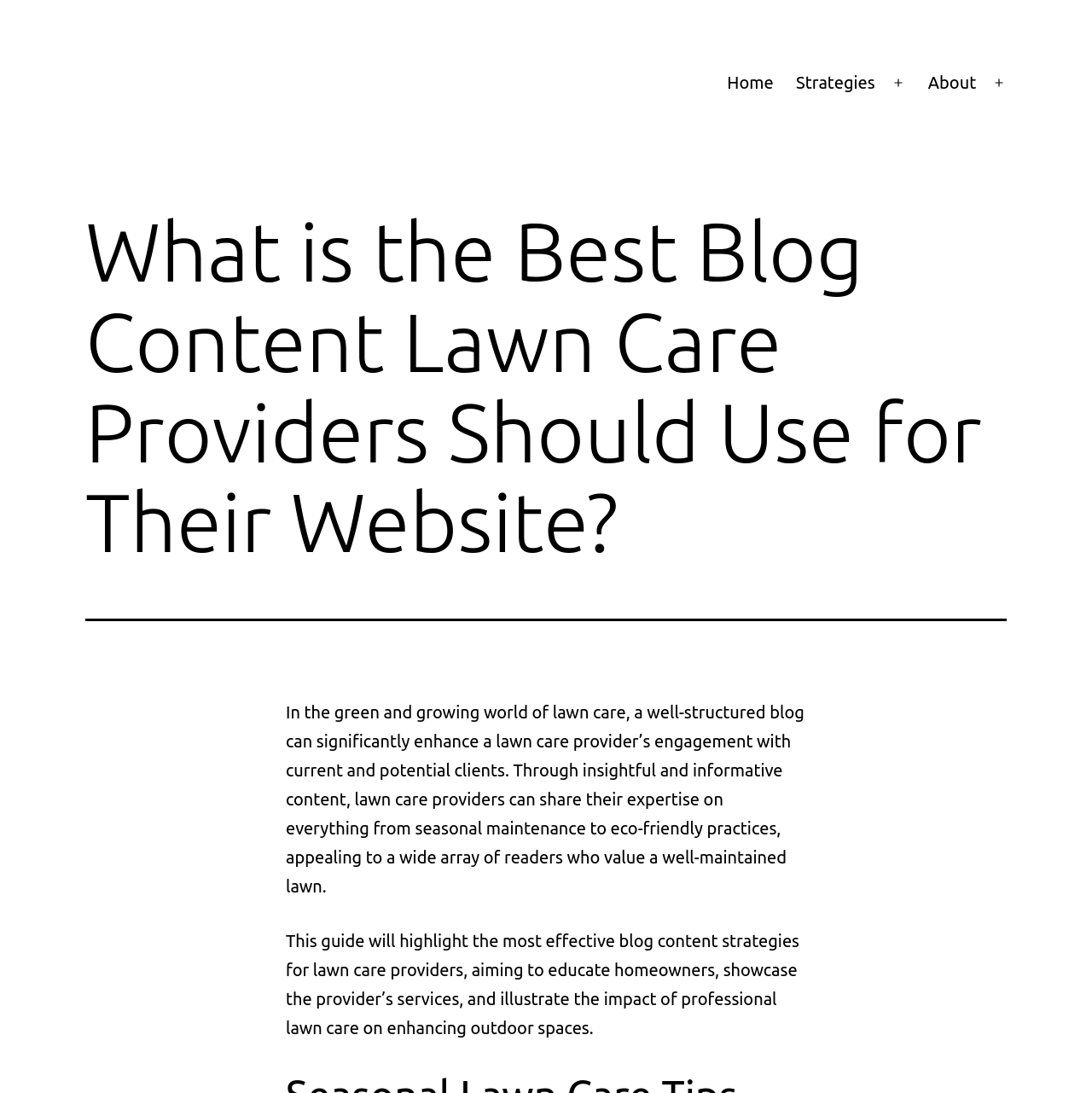Craft a detailed narrative of the webpage's structure and content.

The webpage is about the importance of blog content for lawn care providers, specifically highlighting the most effective strategies for creating engaging content. At the top left of the page, there is a link to "The Promotional Guy | Content Strategies With Profitable Results". Below this, there is a primary navigation menu with links to "Home", "Strategies", and "About", as well as two buttons to open additional menus.

The main content of the page is divided into two sections. The first section is a heading that reads "What is the Best Blog Content Lawn Care Providers Should Use for Their Website?" and is located near the top of the page. Below this heading, there is a paragraph of text that explains how a well-structured blog can enhance a lawn care provider's engagement with clients and share their expertise on various topics related to lawn care.

The second section is another paragraph of text that summarizes the purpose of the guide, which is to educate homeowners, showcase the provider's services, and illustrate the impact of professional lawn care on outdoor spaces. This section is located below the first paragraph and takes up a significant portion of the page.